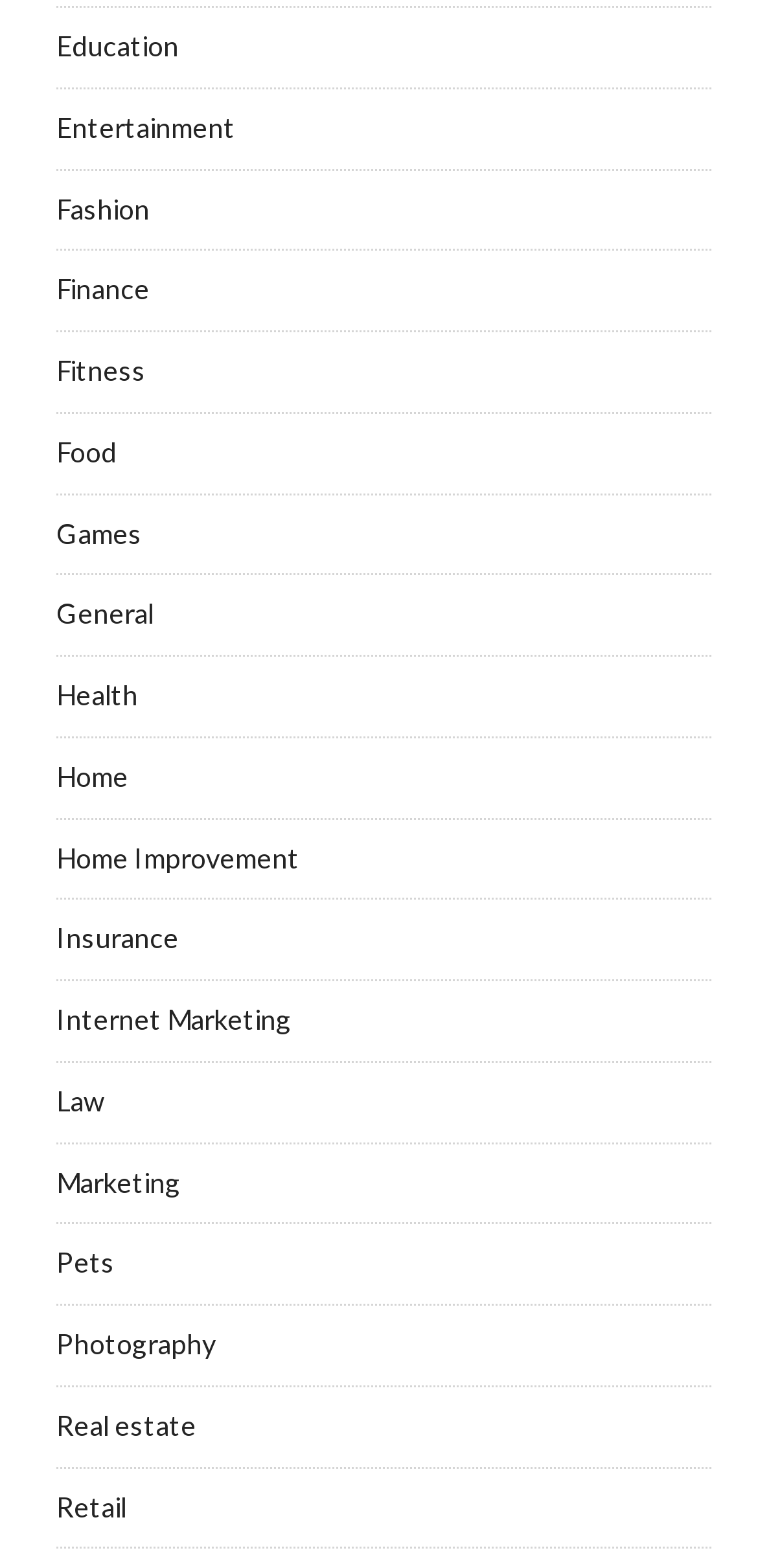What is the category located below Fashion?
Answer the question with a single word or phrase by looking at the picture.

Finance